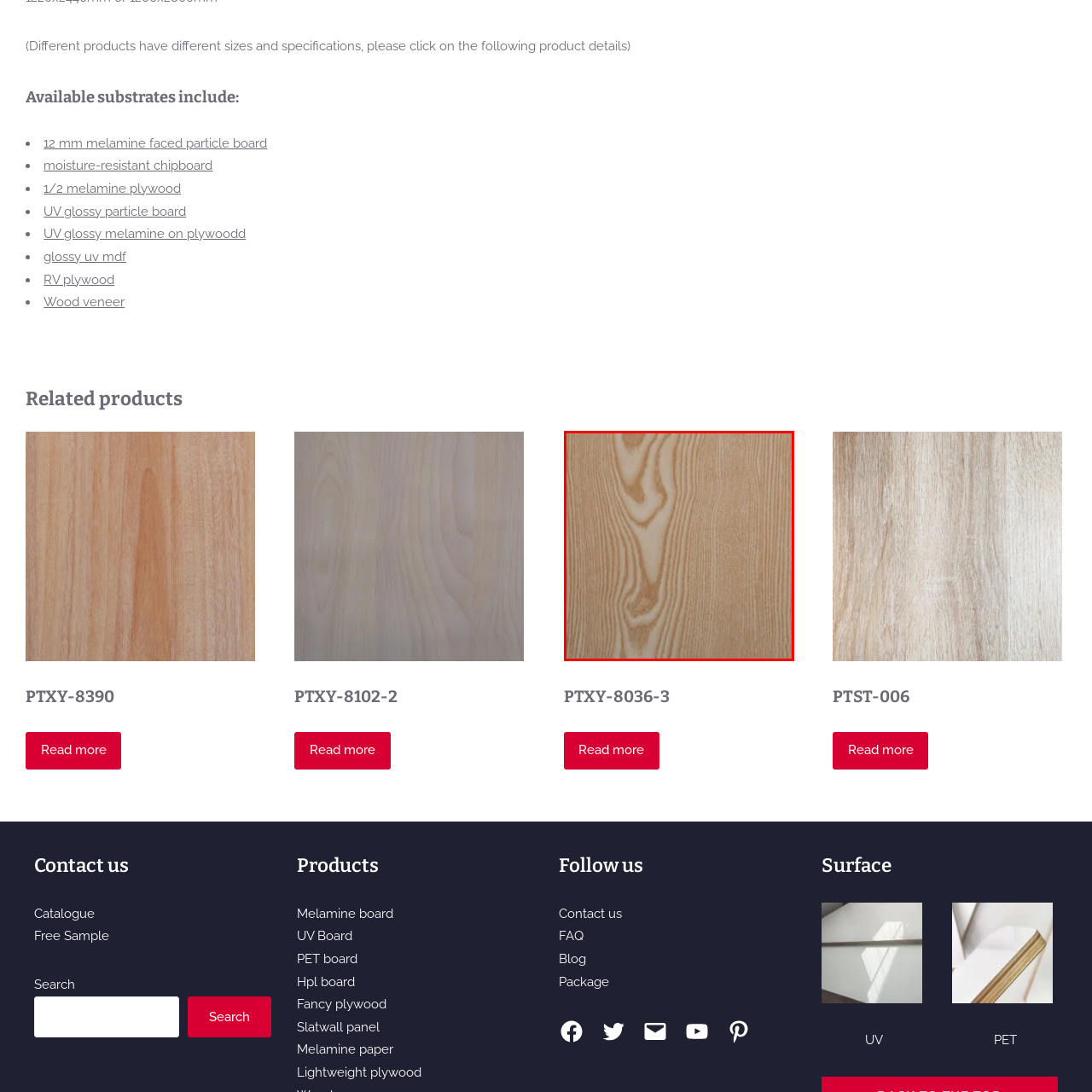What is the surface of the melamine board like?
Analyze the image surrounded by the red bounding box and answer the question in detail.

The image highlights the smooth surface of the melamine board, which is one of the key features that contribute to its aesthetic appeal in modern living spaces.